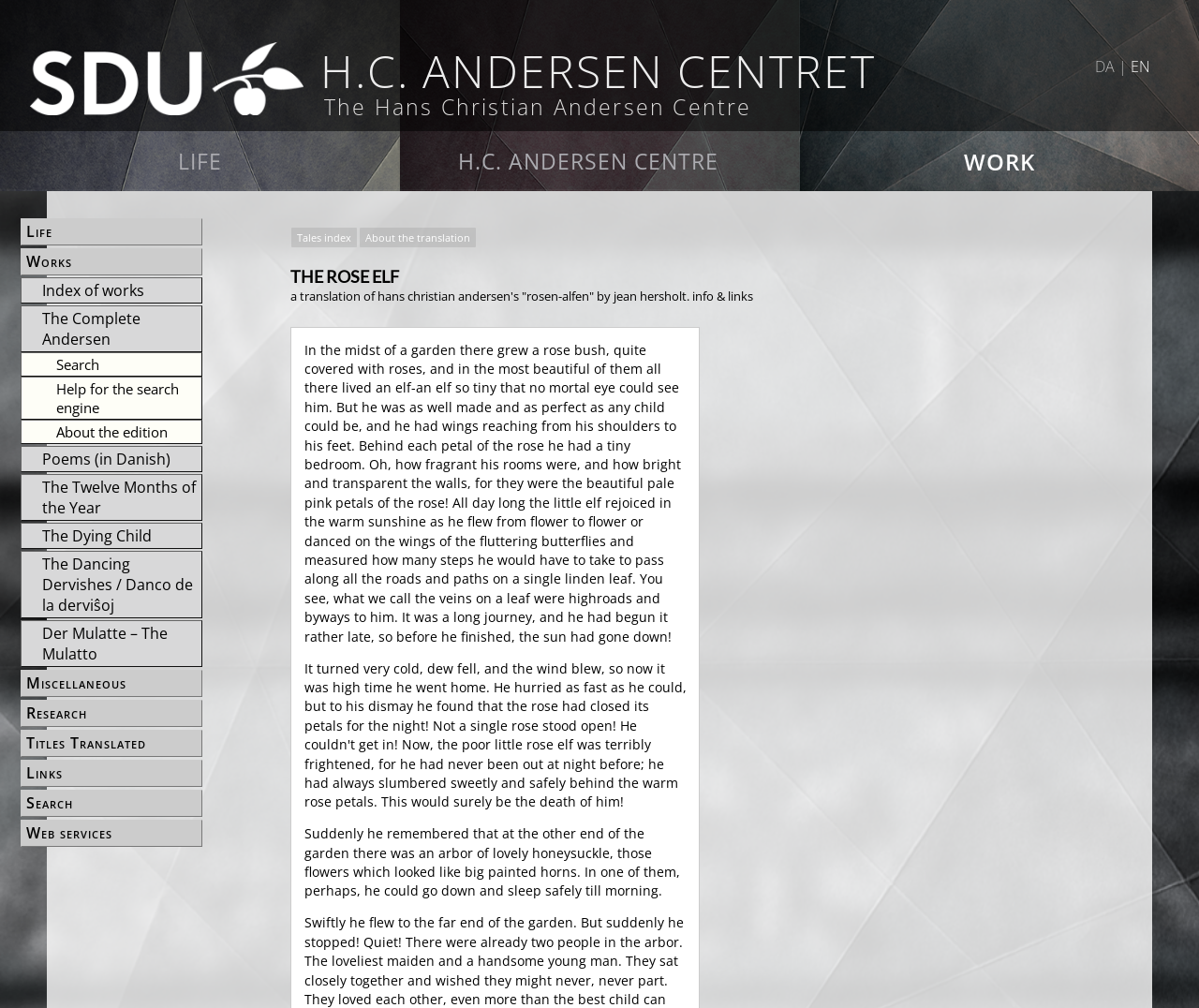Please determine the primary heading and provide its text.

H.C. ANDERSEN CENTRET